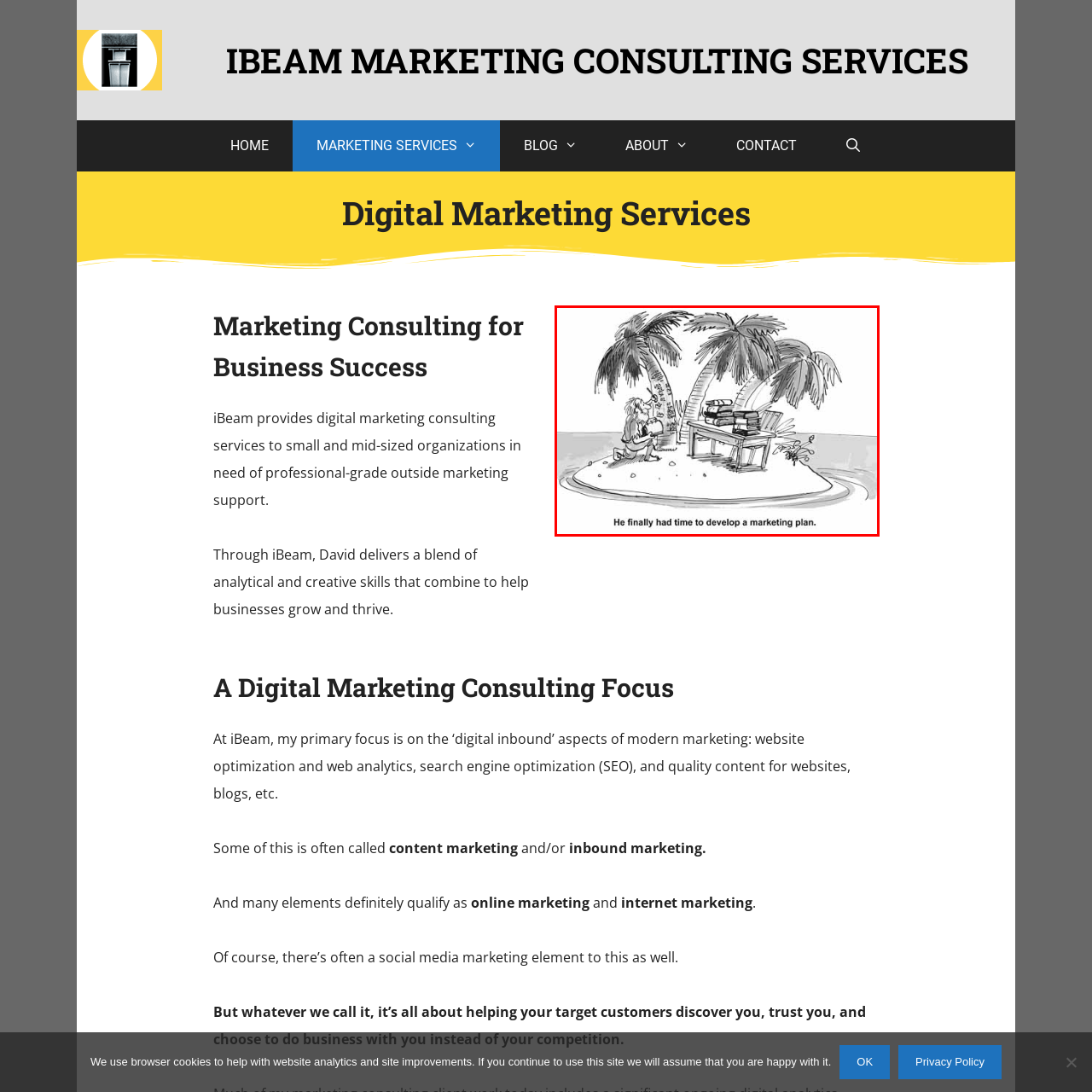What is the tone of the cartoon?
View the image contained within the red box and provide a one-word or short-phrase answer to the question.

Light-hearted